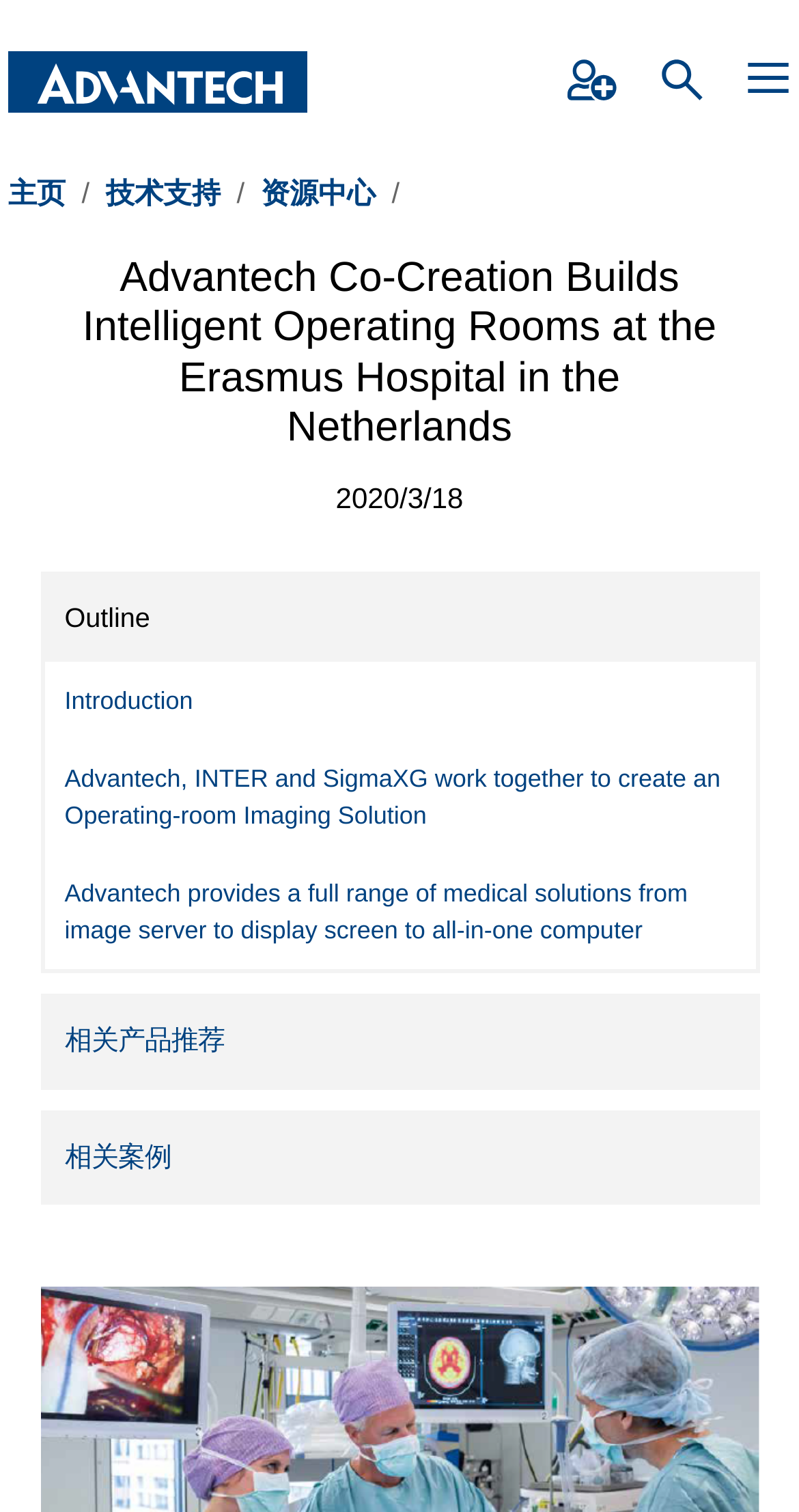Locate the bounding box coordinates of the element I should click to achieve the following instruction: "open Menu".

[0.934, 0.037, 0.99, 0.066]